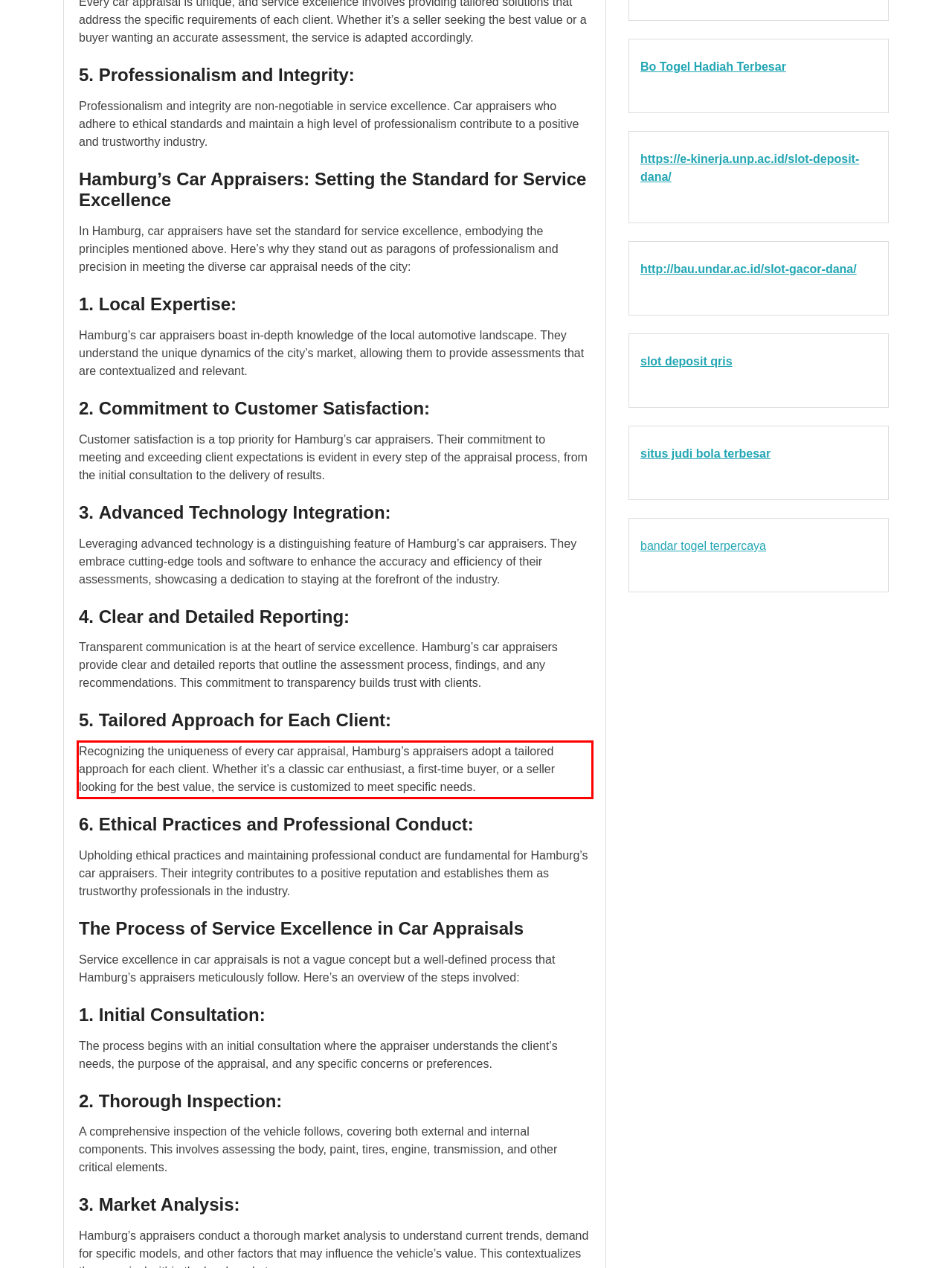In the screenshot of the webpage, find the red bounding box and perform OCR to obtain the text content restricted within this red bounding box.

Recognizing the uniqueness of every car appraisal, Hamburg’s appraisers adopt a tailored approach for each client. Whether it’s a classic car enthusiast, a first-time buyer, or a seller looking for the best value, the service is customized to meet specific needs.